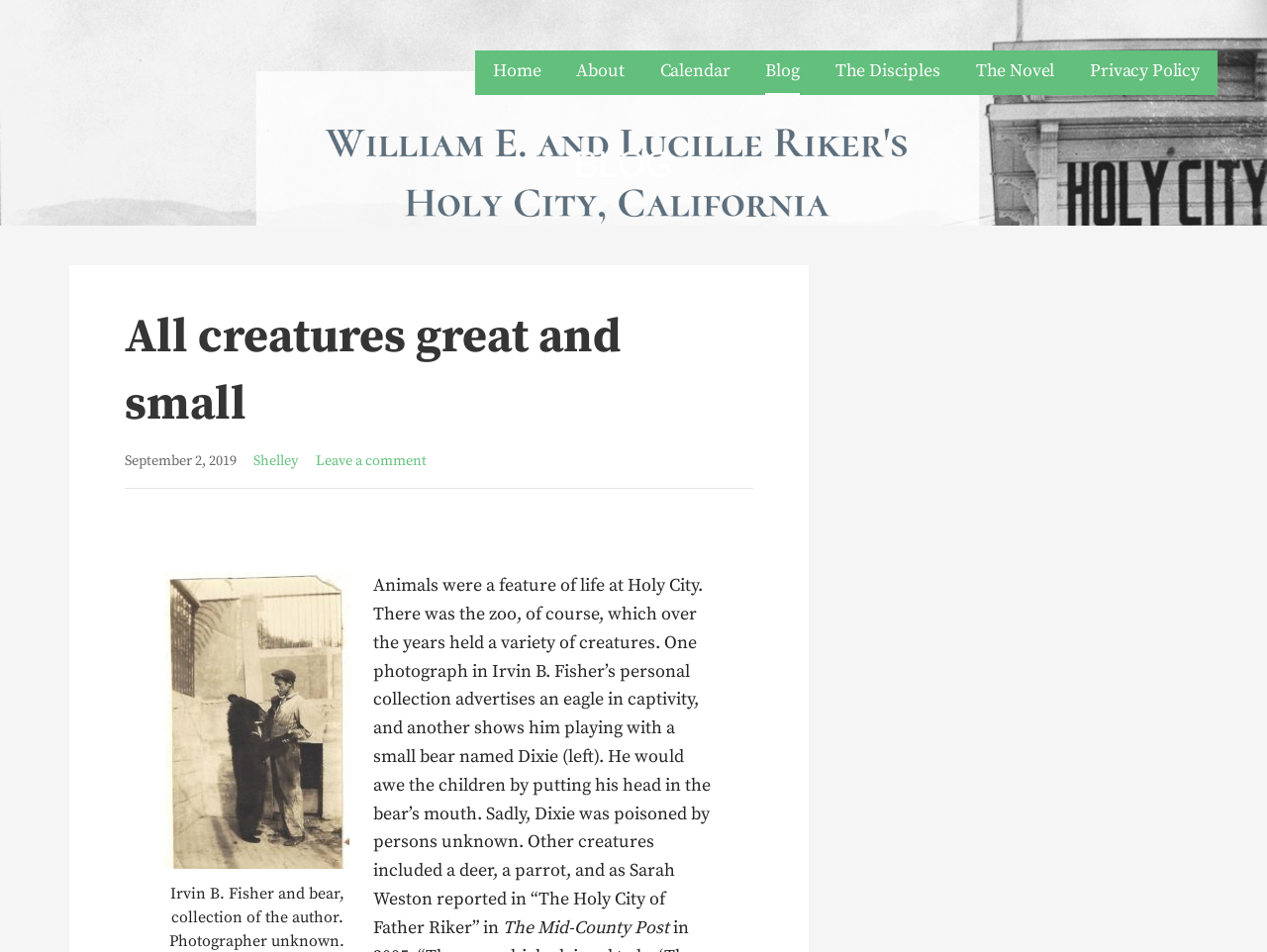What is the title of the blog post?
Using the visual information from the image, give a one-word or short-phrase answer.

All creatures great and small